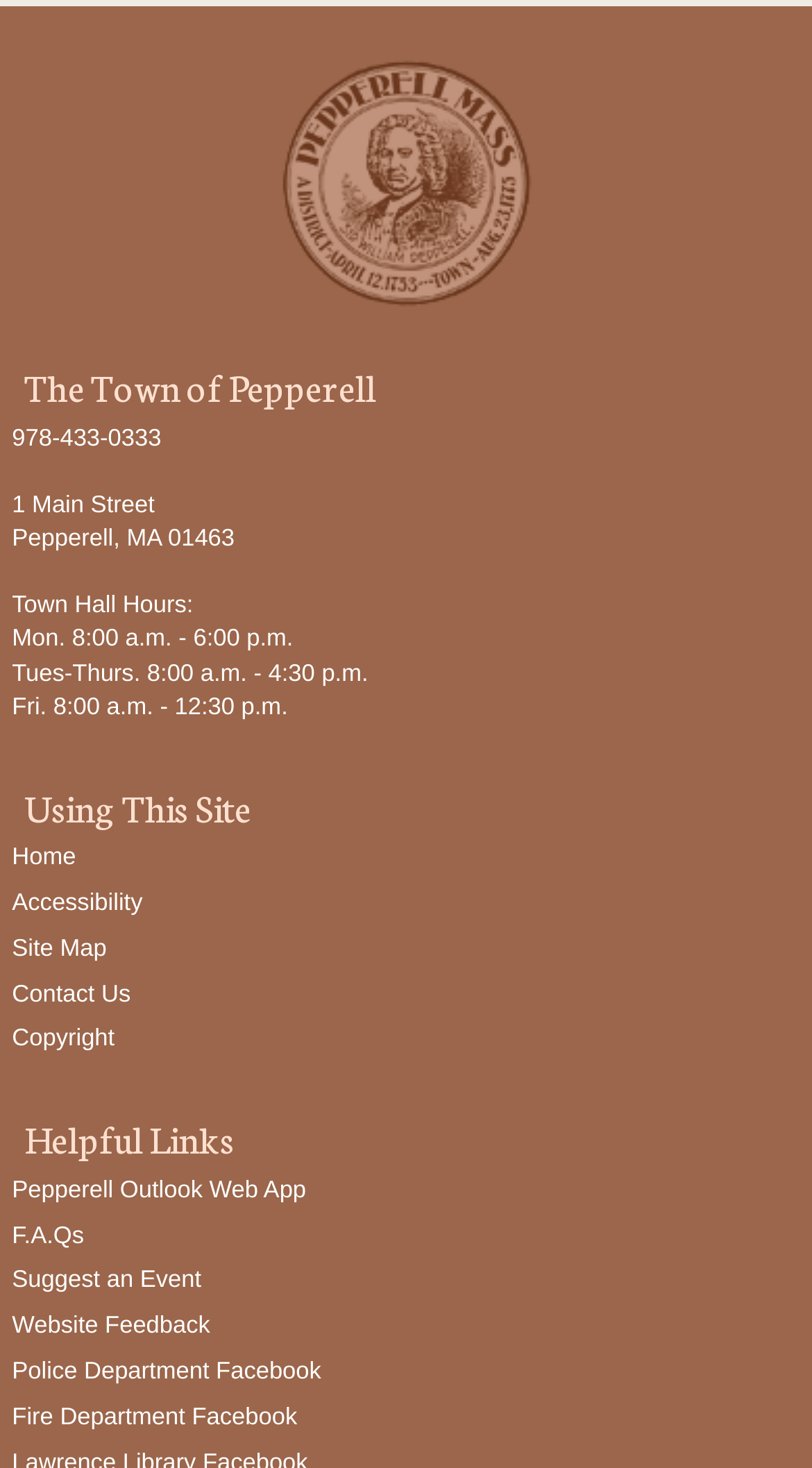Please specify the bounding box coordinates in the format (top-left x, top-left y, bottom-right x, bottom-right y), with all values as floating point numbers between 0 and 1. Identify the bounding box of the UI element described by: Site Map

[0.015, 0.638, 0.131, 0.655]